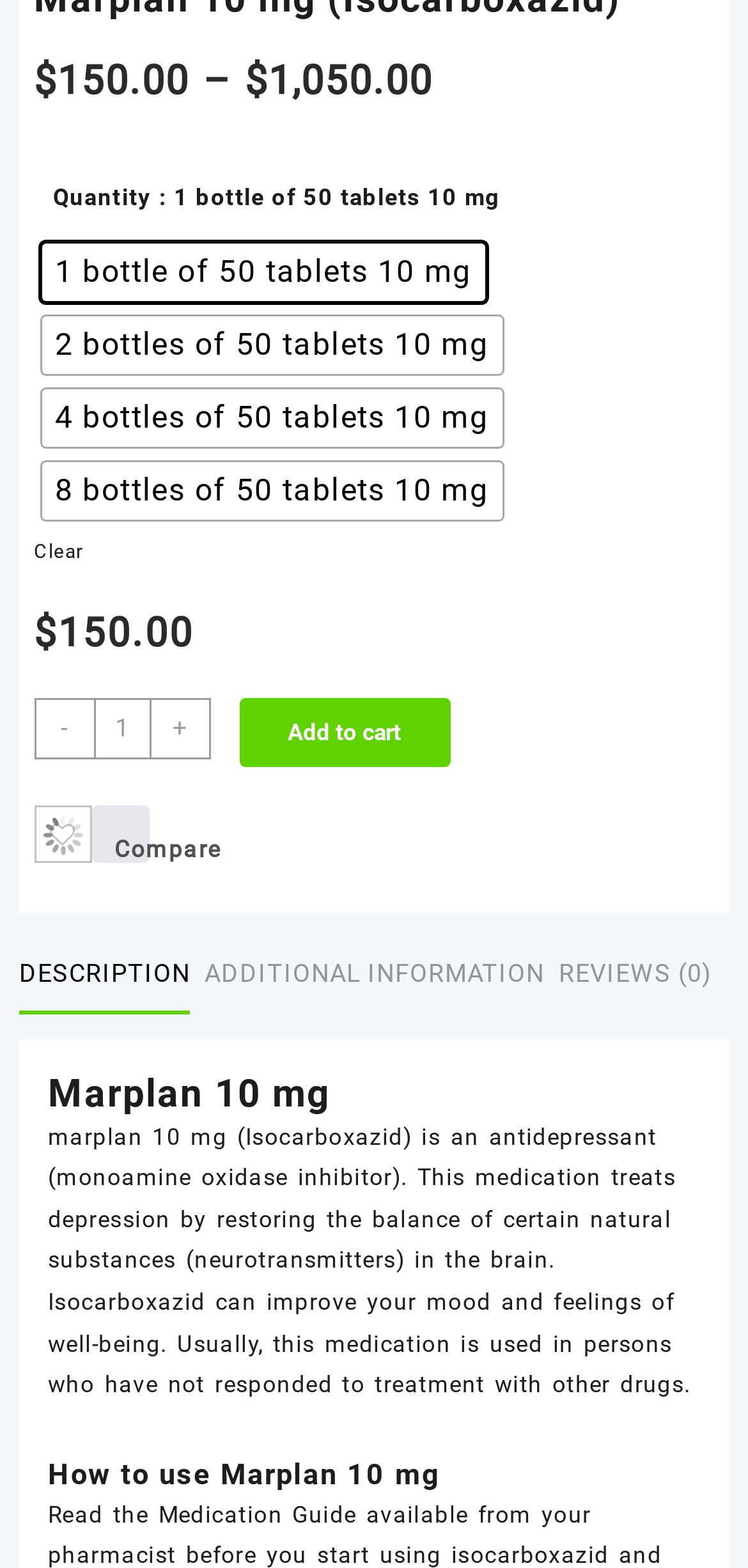Determine the bounding box coordinates for the region that must be clicked to execute the following instruction: "Click on the search button".

None